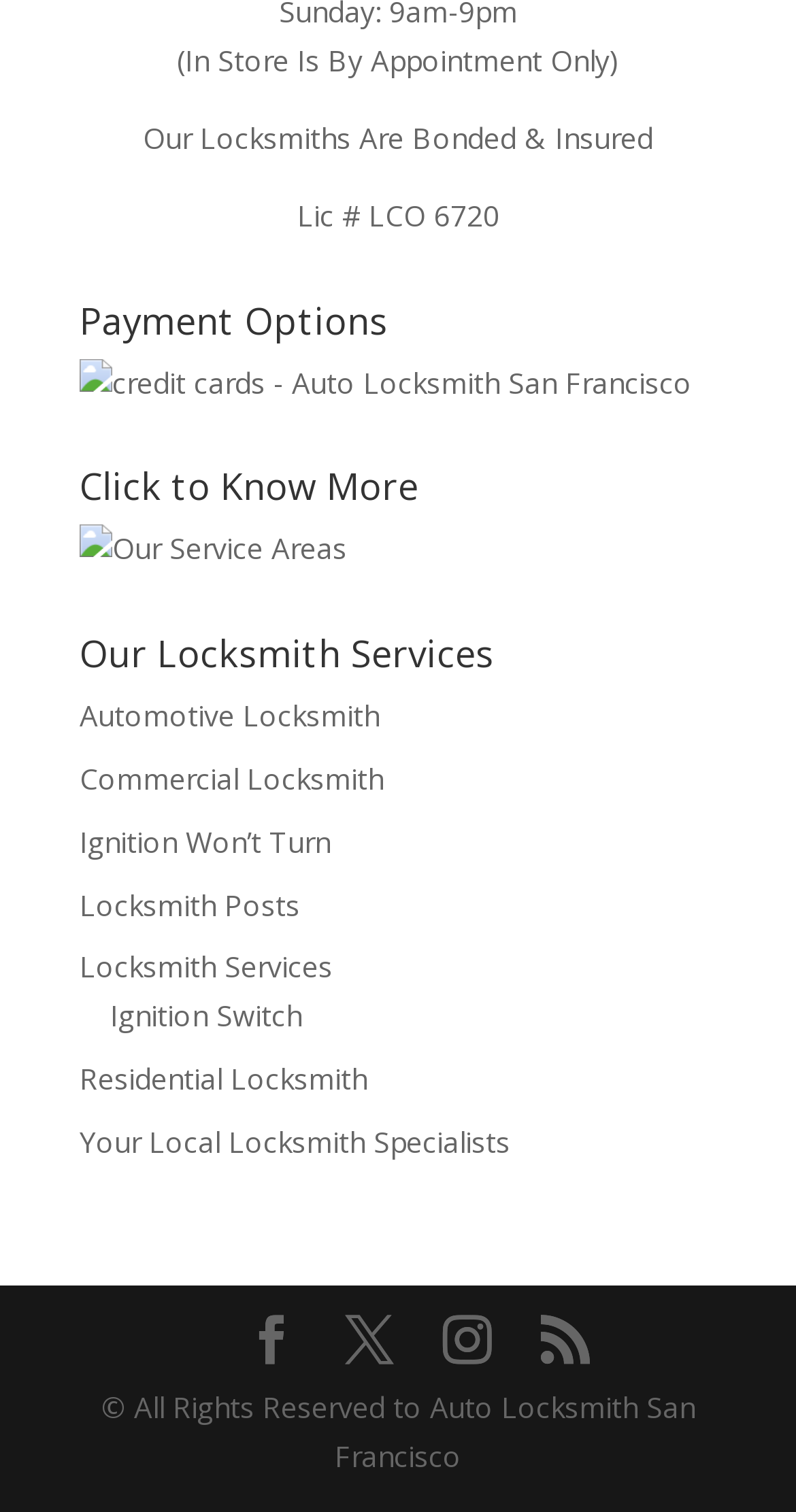Locate the bounding box coordinates of the element's region that should be clicked to carry out the following instruction: "Get automotive locksmith services". The coordinates need to be four float numbers between 0 and 1, i.e., [left, top, right, bottom].

[0.1, 0.46, 0.477, 0.486]